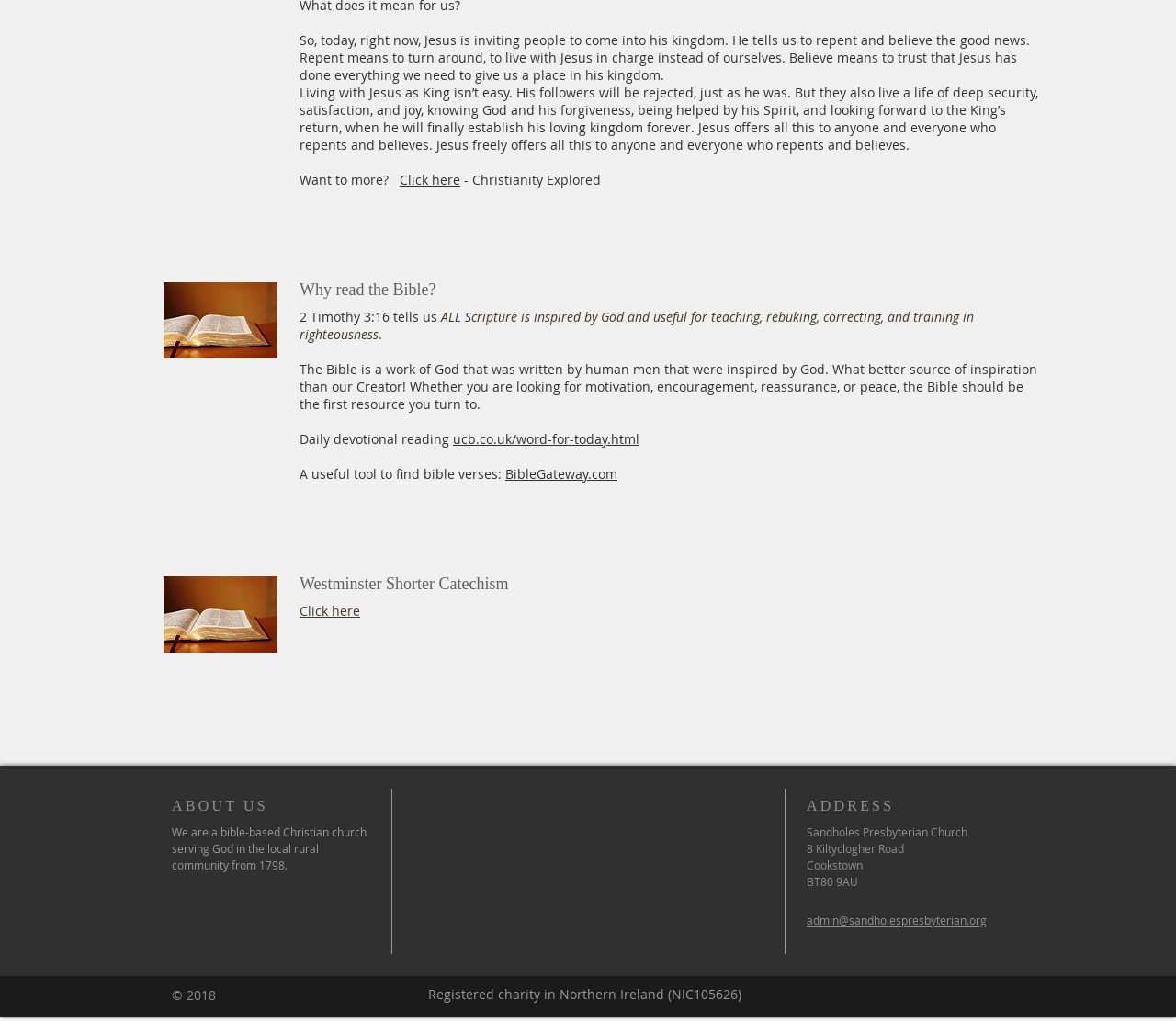What is the charity registration number of the church?
Please give a detailed and elaborate explanation in response to the question.

The charity registration number is mentioned at the bottom of the page, indicating that the church is a registered charity in Northern Ireland.